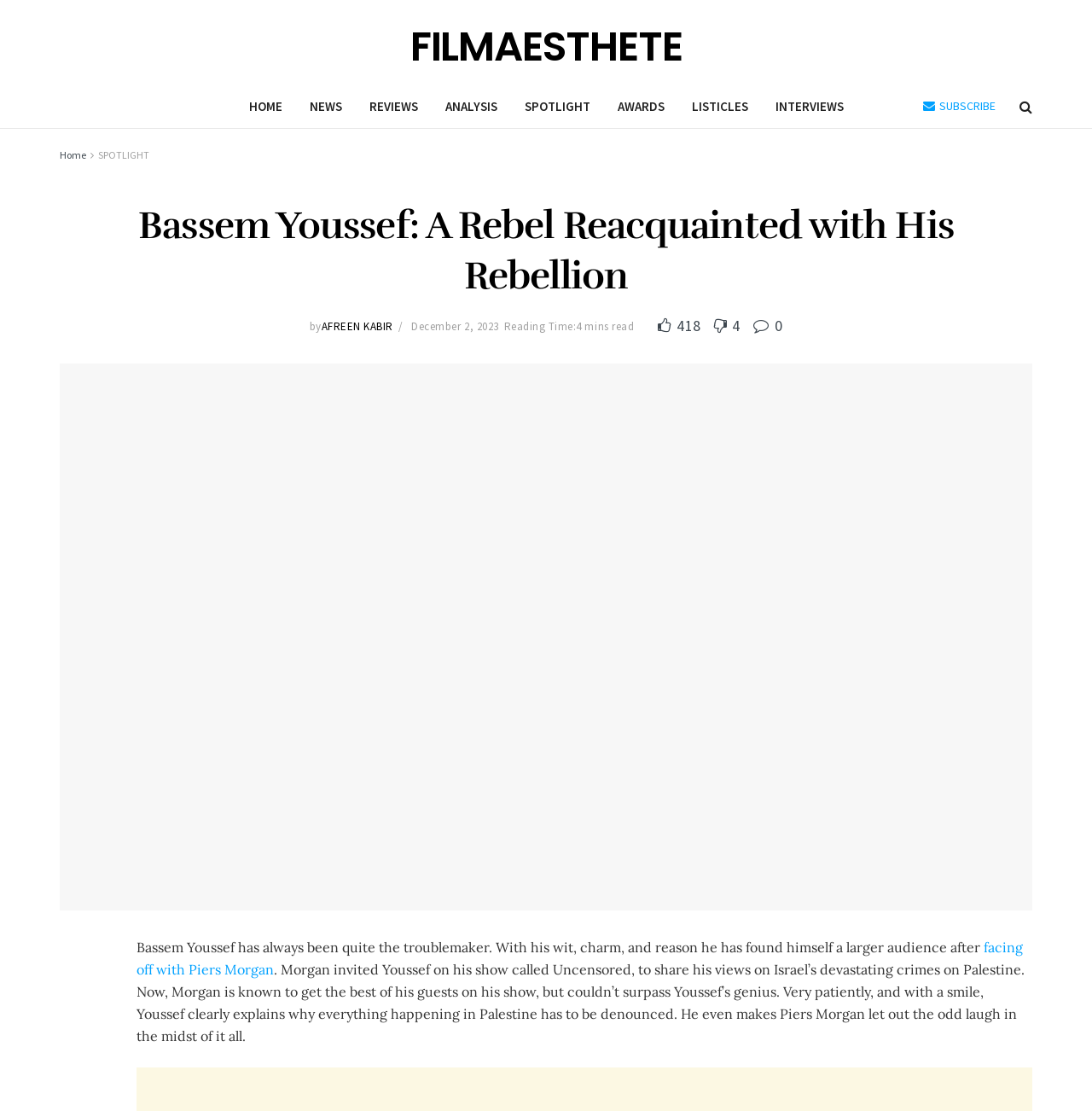Please identify the bounding box coordinates of the clickable element to fulfill the following instruction: "View the article published on December 2, 2023". The coordinates should be four float numbers between 0 and 1, i.e., [left, top, right, bottom].

[0.377, 0.288, 0.457, 0.301]